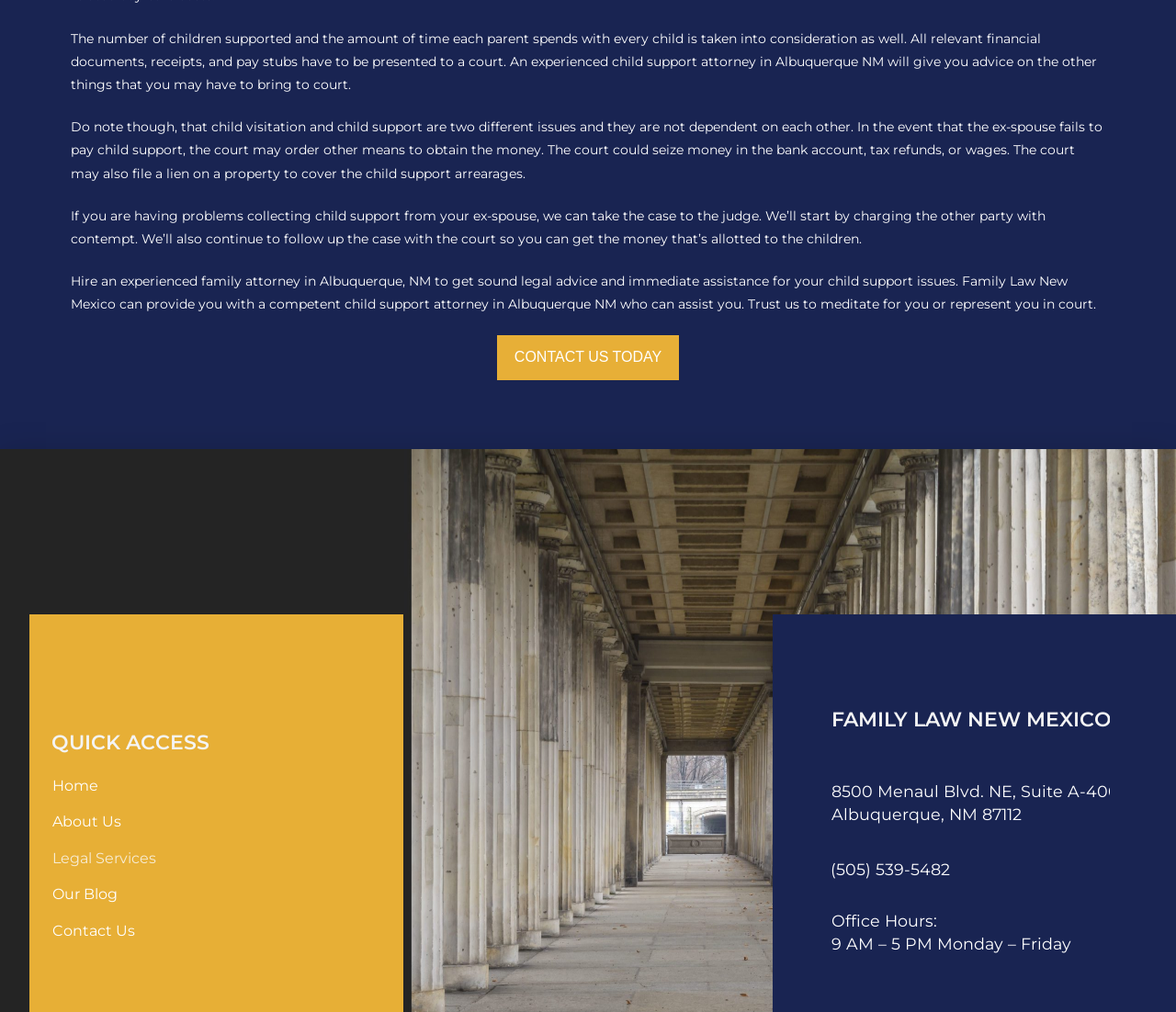Respond with a single word or phrase for the following question: 
What are the office hours of the law office?

9 AM – 5 PM Monday – Friday